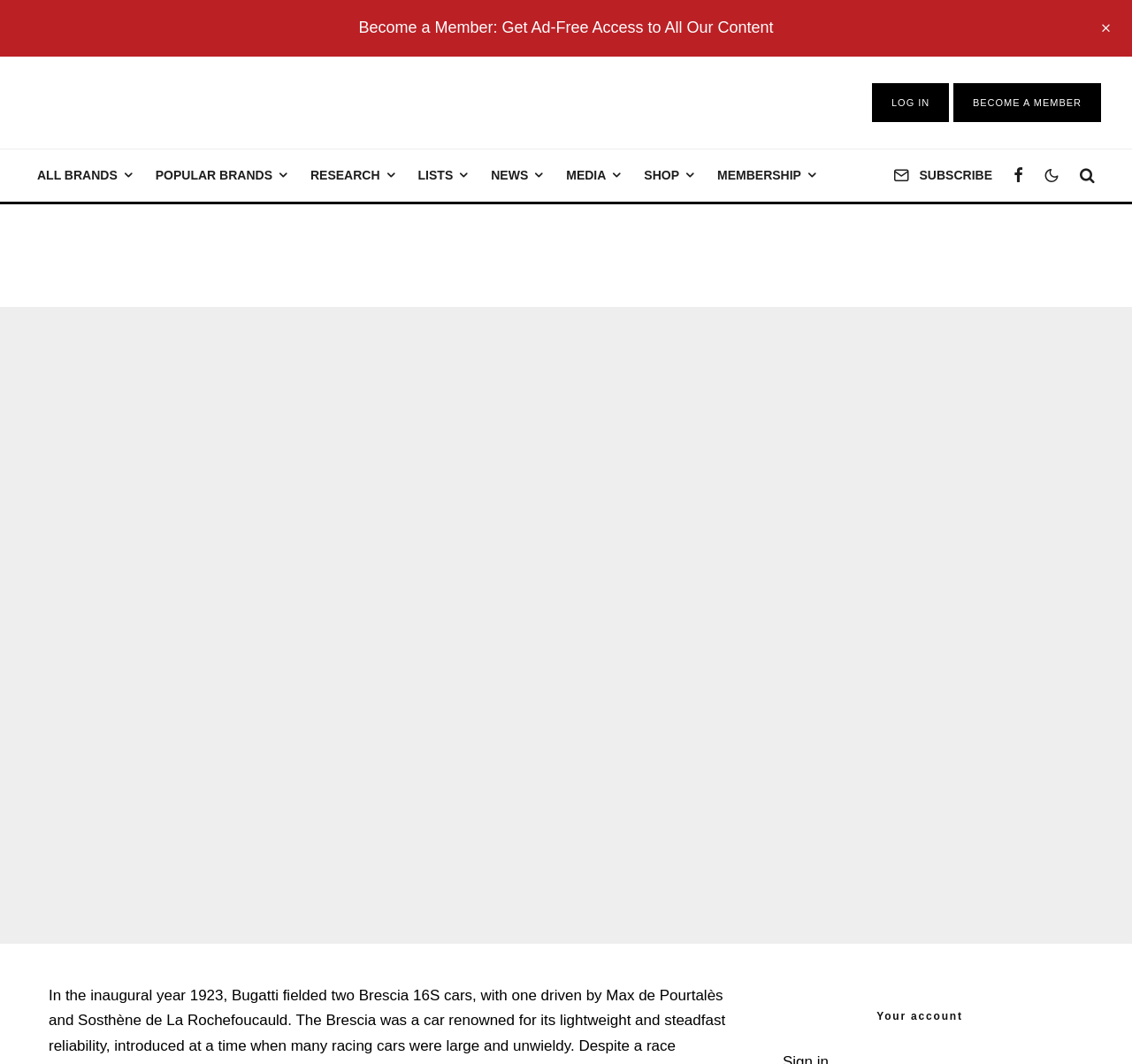Can you specify the bounding box coordinates for the region that should be clicked to fulfill this instruction: "Click on the 'Donate' link".

None